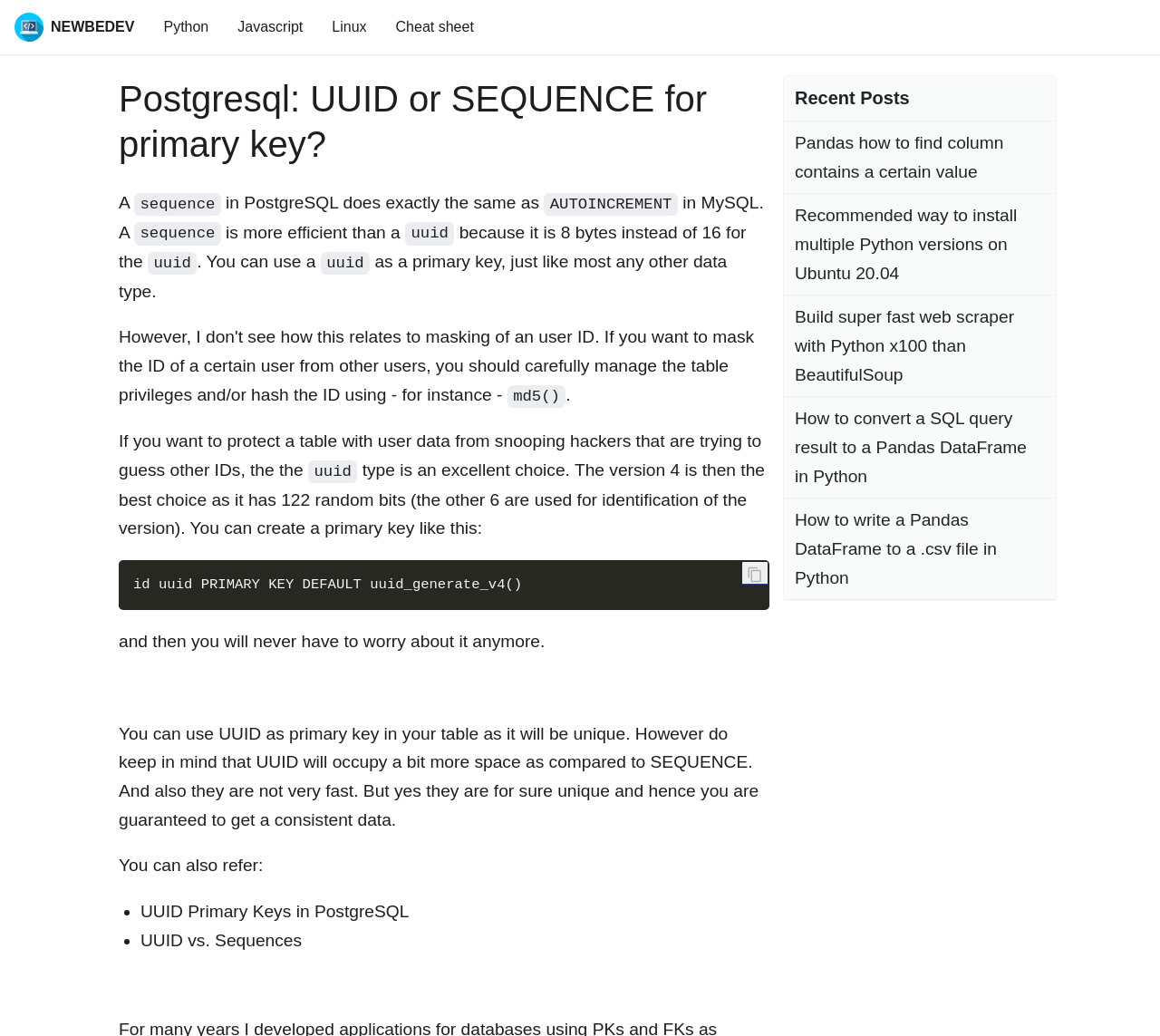Explain the contents of the webpage comprehensively.

This webpage is about discussing the use of UUID or SEQUENCE for primary keys in PostgreSQL. At the top left corner, there is a logo of Newbedev, accompanied by a set of links to different programming languages and topics, including Python, Javascript, Linux, and Cheat sheet. 

Below the logo, there is a heading that reads "Postgresql: UUID or SEQUENCE for primary key?" followed by a paragraph of text that explains the difference between UUID and SEQUENCE. The text is divided into several lines, with each line describing a specific aspect of UUID and SEQUENCE, such as their efficiency, byte size, and usage as primary keys.

To the right of the main content, there is a section titled "Recent Posts" that lists several links to other articles, including "Pandas how to find column contains a certain value", "Recommended way to install multiple Python versions on Ubuntu 20.04", and "Build super fast web scraper with Python x100 than BeautifulSoup".

Throughout the main content, there are several code snippets and references to specific SQL queries, such as the use of uuid_generate_v4() to create a primary key. The text also discusses the advantages and disadvantages of using UUID and SEQUENCE, including their uniqueness, speed, and space occupancy.

At the bottom of the page, there are additional resources listed, including links to articles on "UUID Primary Keys in PostgreSQL" and "UUID vs. Sequences".